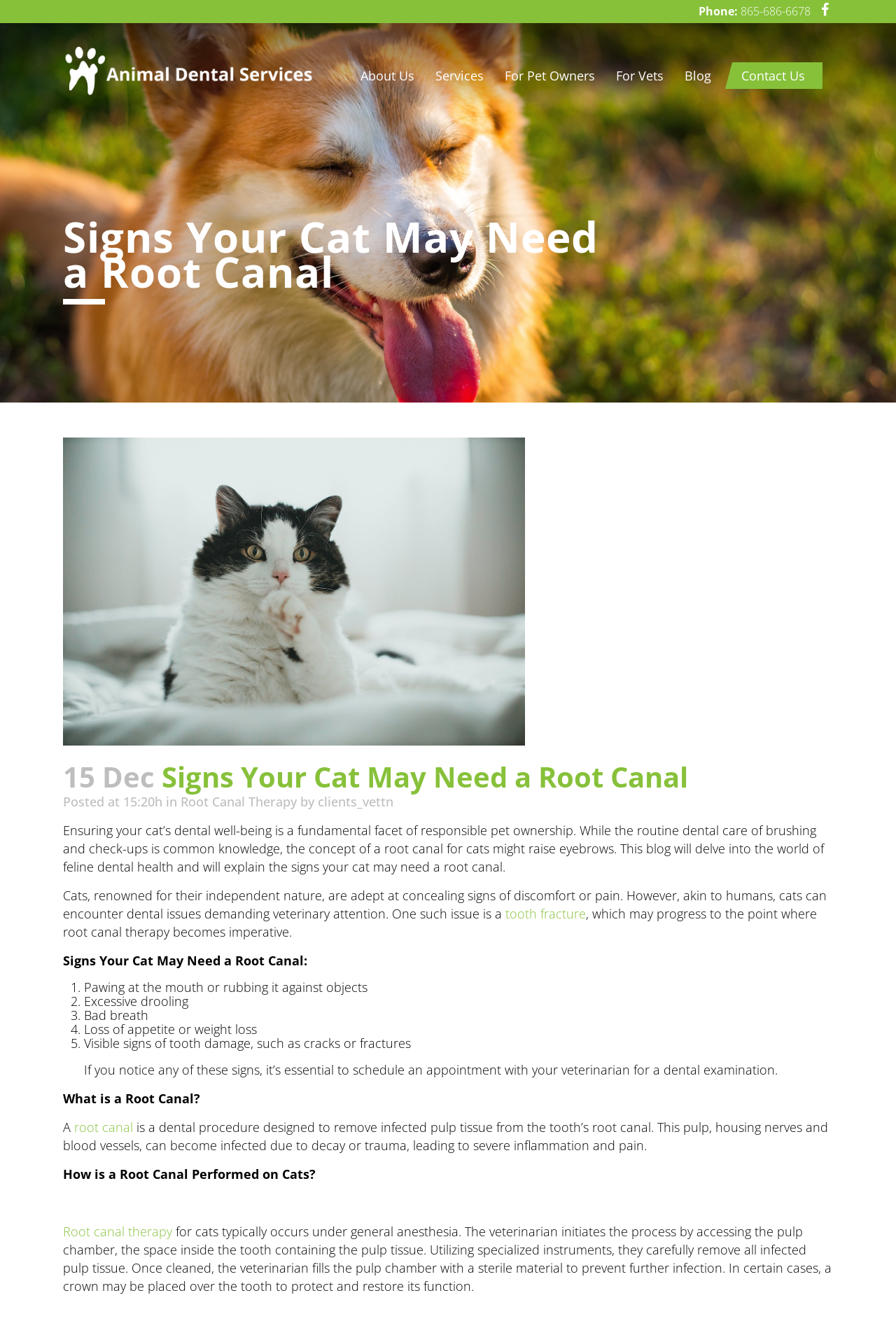Please analyze the image and give a detailed answer to the question:
What is the topic of the blog post?

The topic of the blog post can be determined by reading the heading at the top of the webpage, which states 'Signs Your Cat May Need a Root Canal'.